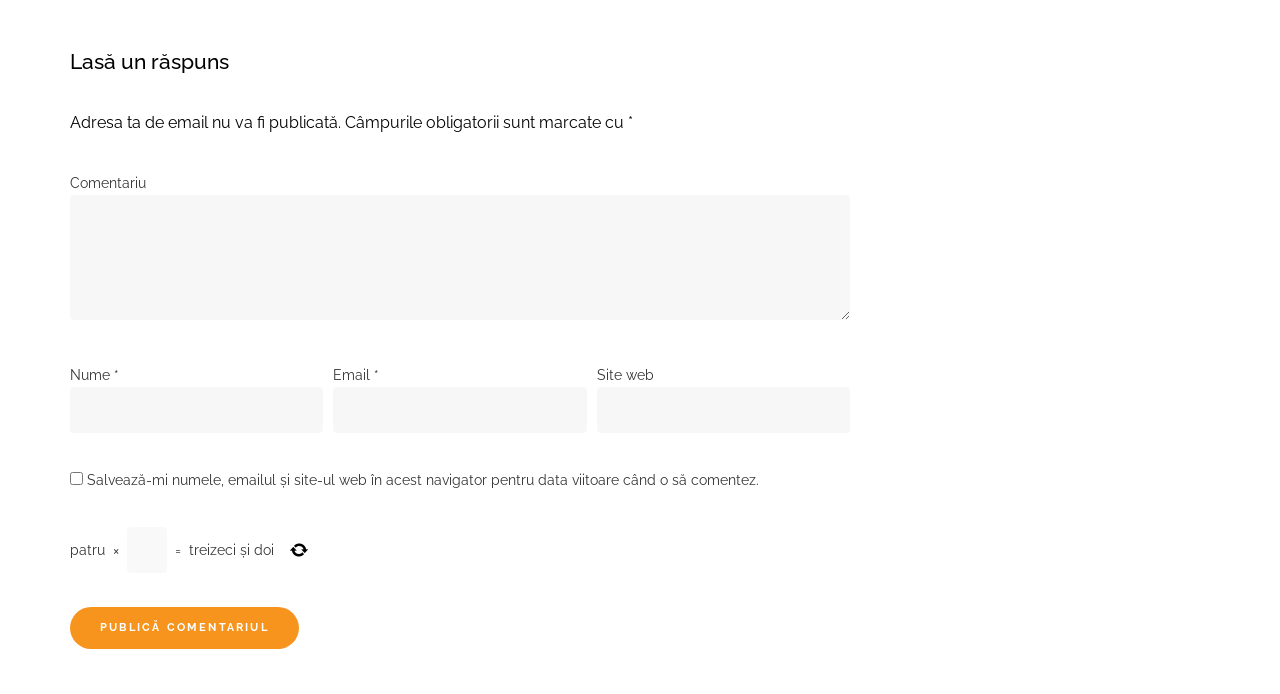What is the purpose of the 'patru × =' field?
Please answer the question with as much detail and depth as you can.

The 'patru × =' field is a math problem that requires the user to enter the correct answer, which is 'treizeci și doi'. This is likely a spam prevention measure to ensure that the commenter is a human.